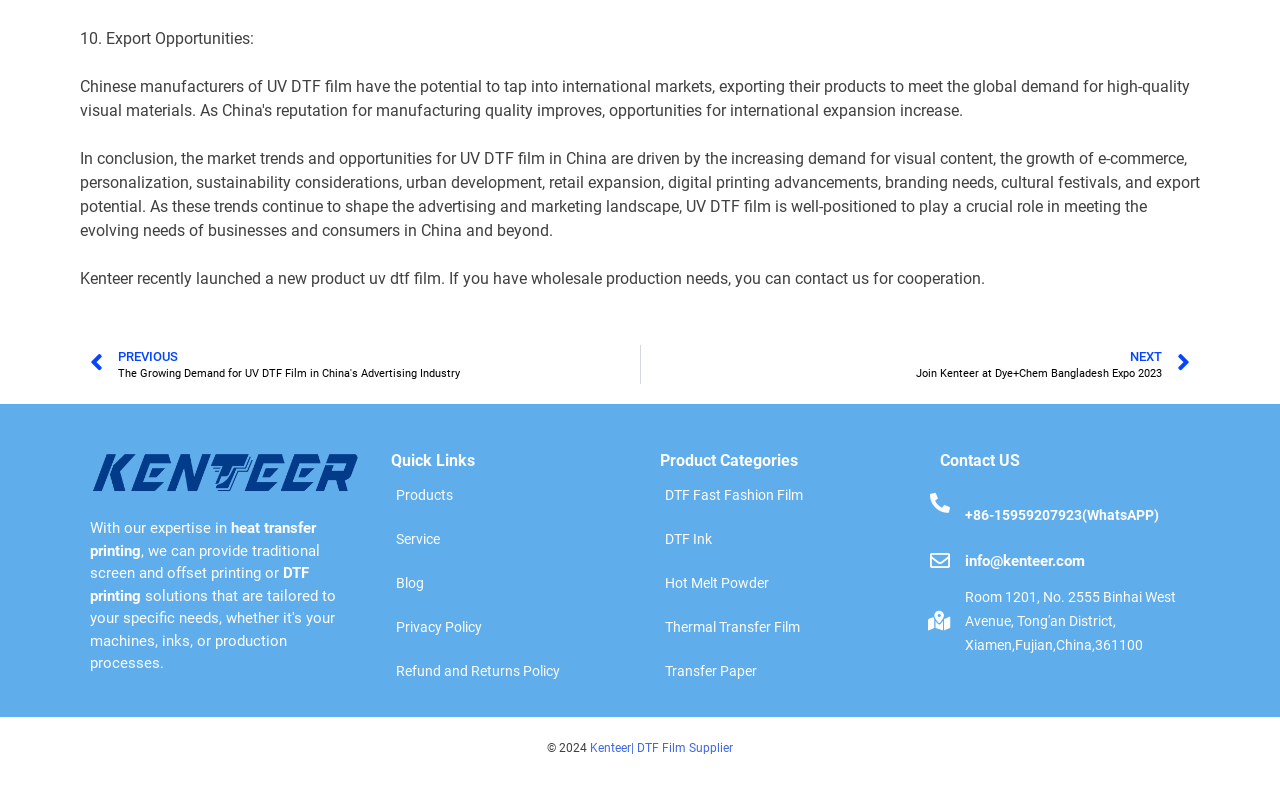From the screenshot, find the bounding box of the UI element matching this description: "DTF Fast Fashion Film". Supply the bounding box coordinates in the form [left, top, right, bottom], each a float between 0 and 1.

[0.508, 0.603, 0.711, 0.659]